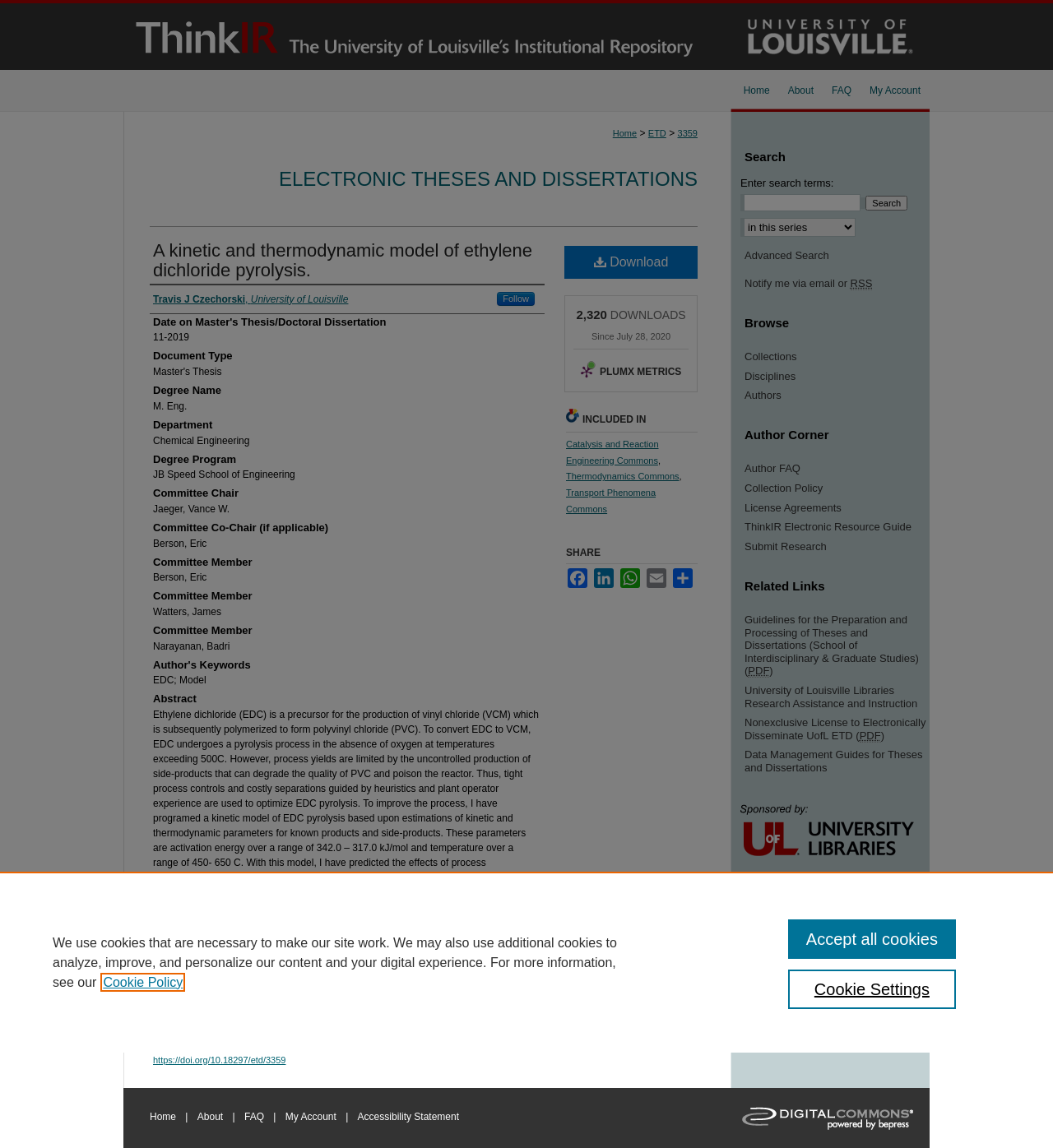Describe every aspect of the webpage comprehensively.

This webpage appears to be a research paper or thesis titled "A kinetic and thermodynamic model of ethylene dichloride pyrolysis" by Travis J Czechorski. The page is divided into several sections, with a navigation menu at the top and a search bar at the bottom right.

At the top, there is a menu link and a link to "ThinkIR: The University of Louisville's Institutional Repository" with an accompanying image. Below this, there is a breadcrumb navigation menu with links to "Home", "ETD", and "3359".

The main content of the page is divided into several sections, including "ELECTRONIC THESES AND DISSERTATIONS", "A kinetic and thermodynamic model of ethylene dichloride pyrolysis", "Author", "Date on Master's Thesis/Doctoral Dissertation", and several others. Each section has a heading and corresponding text or links.

The "Abstract" section contains a lengthy text describing the research paper, including its purpose, methodology, and conclusions. There are also links to "Recommended Citation", "Download", and "PLUMX METRICS" with an accompanying image.

On the right side of the page, there are links to "INCLUDED IN" categories, such as "Catalysis and Reaction Engineering Commons" and "Thermodynamics Commons". Below this, there are social media sharing links and a "SHARE" heading.

At the bottom of the page, there is a search bar with a label "Enter search terms:" and a button to submit the search query. There is also a combobox to select the context to search and links to "Advanced Search" and "Notify me via email or RSS".